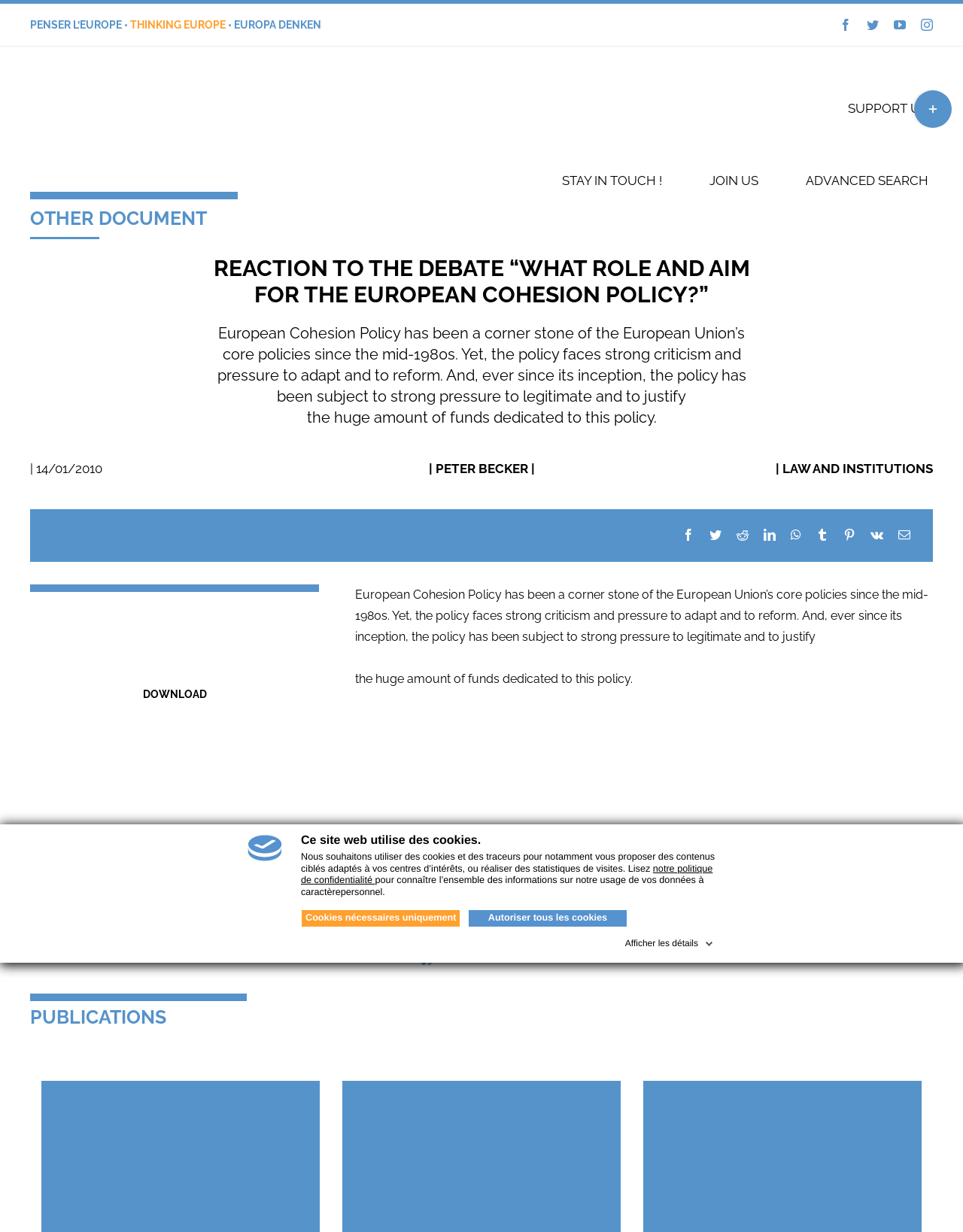Predict the bounding box coordinates of the area that should be clicked to accomplish the following instruction: "Share on Facebook". The bounding box coordinates should consist of four float numbers between 0 and 1, i.e., [left, top, right, bottom].

[0.701, 0.426, 0.729, 0.443]